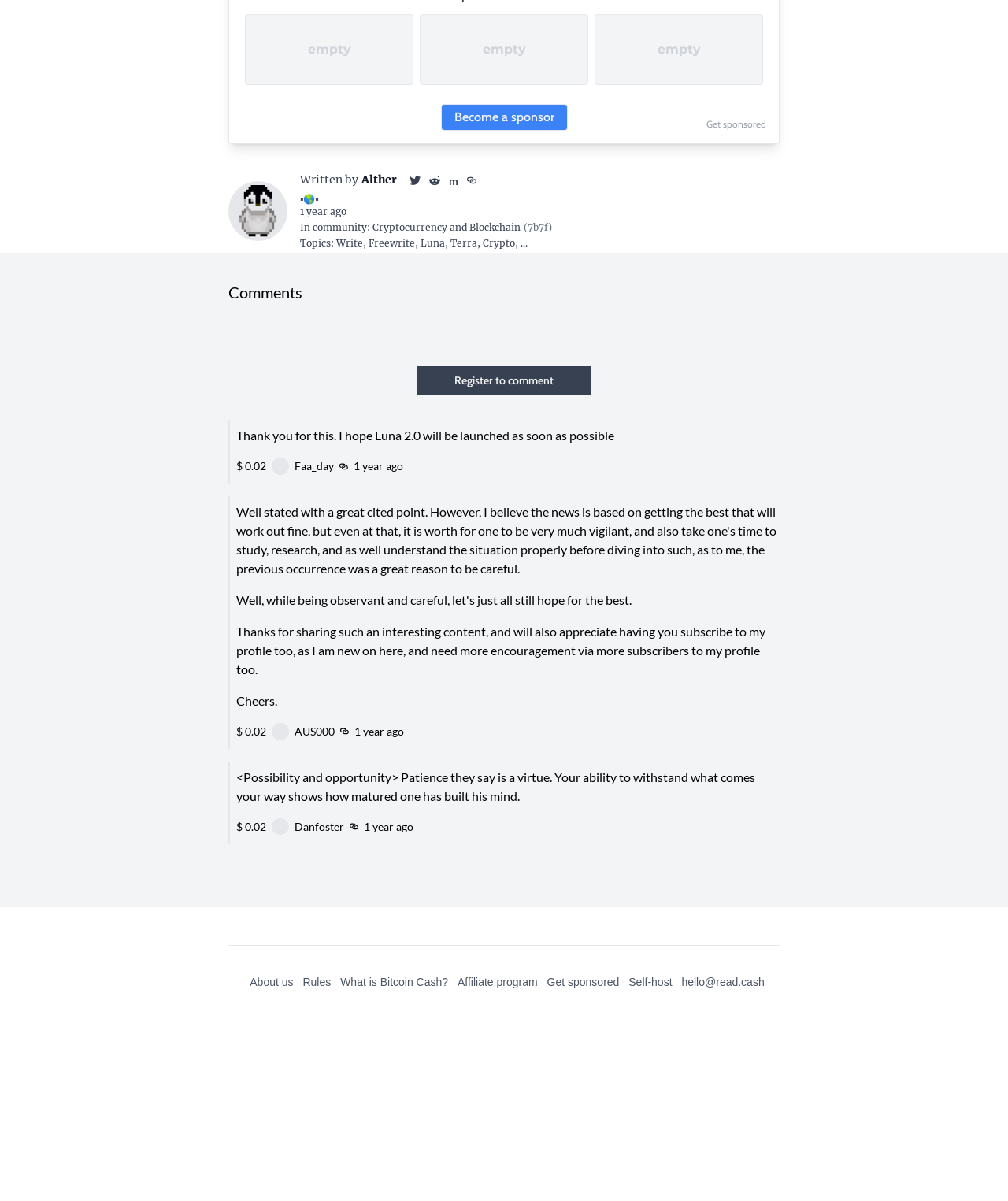How many comments are there in this article?
Using the visual information, respond with a single word or phrase.

At least 3